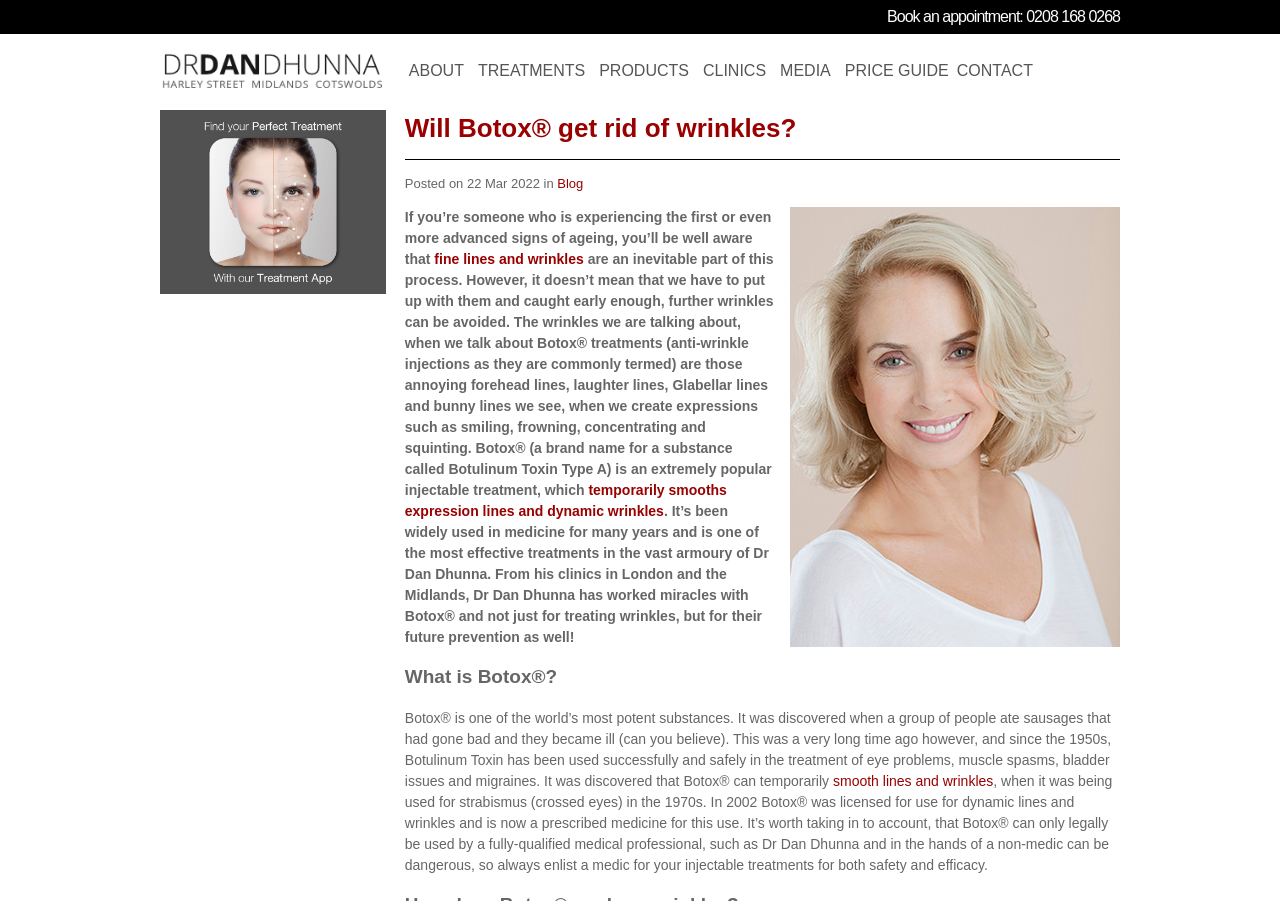Carefully examine the image and provide an in-depth answer to the question: What is the name of the doctor mentioned on the webpage?

I found the doctor's name by reading the text on the webpage, which mentions 'Dr Dan Dhunna' as the person who has worked miracles with Botox and has clinics in London and the Midlands.